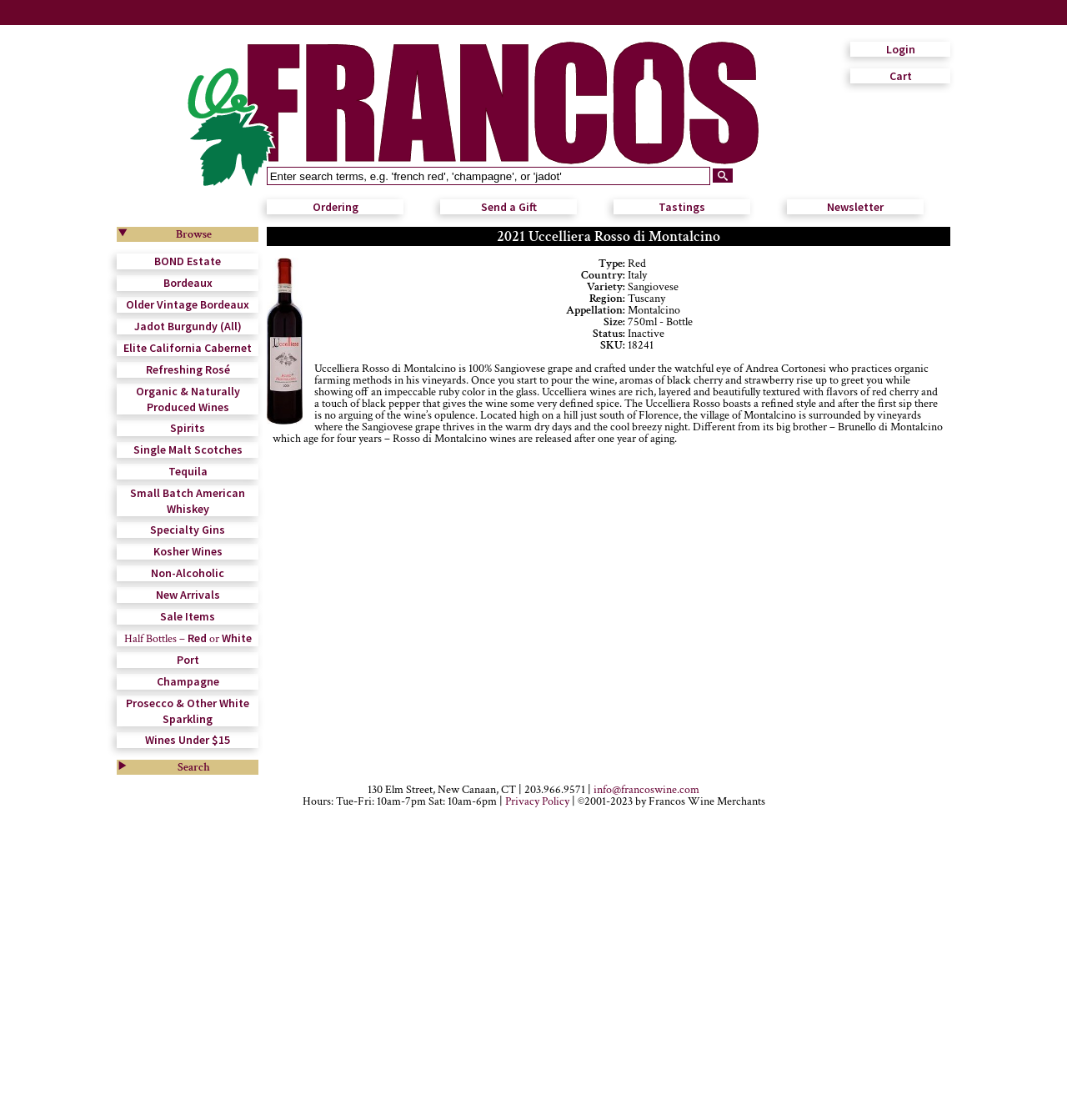Construct a comprehensive caption that outlines the webpage's structure and content.

This webpage is about a wine product, specifically the 2021 Uccelliera Rosso di Montalcino. At the top of the page, there is a horizontal separator, followed by an image and a search bar with a button. To the right of the search bar, there are links to "Login" and "Cart". Below the search bar, there are several links to different categories, such as "Ordering", "Send a Gift", "Tastings", and "Newsletter".

On the left side of the page, there is a heading "Browse" with a link to "Browse" and several links to specific wine categories, such as "BOND Estate", "Bordeaux", and "Refreshing Rosé". Below these links, there are more links to other categories, including "Spirits", "Single Malt Scotches", and "Kosher Wines".

In the main content area, there is a heading "2021 Uccelliera Rosso di Montalcino" with an image and a table displaying information about the wine, including its type, country, variety, region, appellation, size, and status. Below the table, there is a detailed description of the wine, including its flavor profile and production methods.

At the bottom of the page, there is a section with the store's address, phone number, and email address, as well as links to the store's hours, privacy policy, and copyright information.